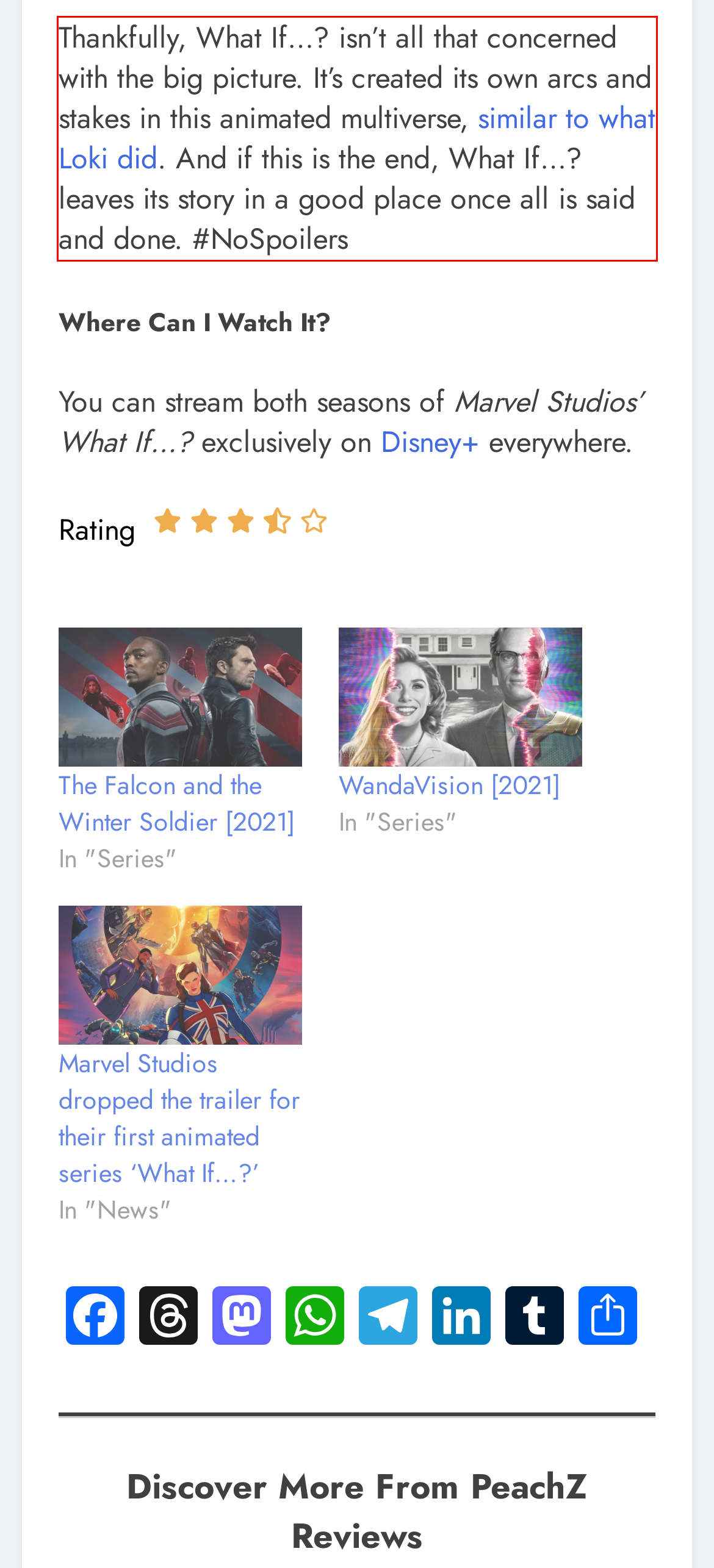Extract and provide the text found inside the red rectangle in the screenshot of the webpage.

Thankfully, What If…? isn’t all that concerned with the big picture. It’s created its own arcs and stakes in this animated multiverse, similar to what Loki did. And if this is the end, What If…? leaves its story in a good place once all is said and done. #NoSpoilers